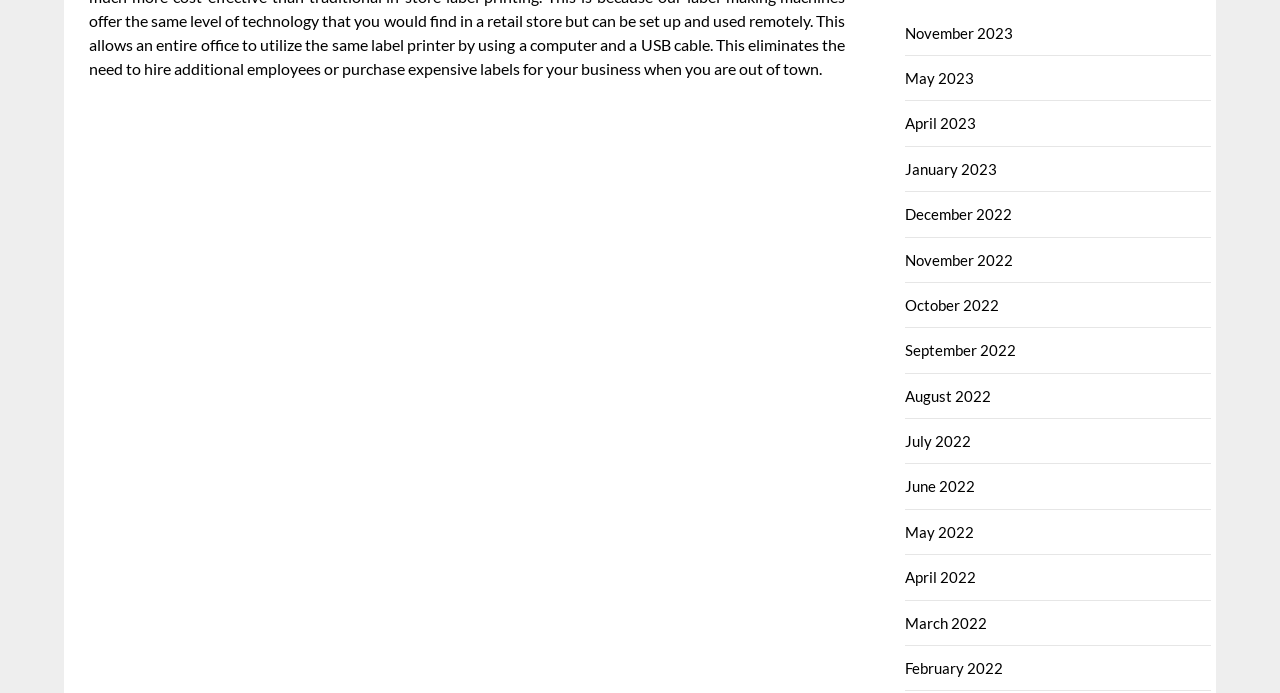How many links are listed on the webpage?
Based on the image, answer the question in a detailed manner.

I counted the number of links listed on the webpage and found that there are 12 links in total, ranging from February 2022 to November 2023.